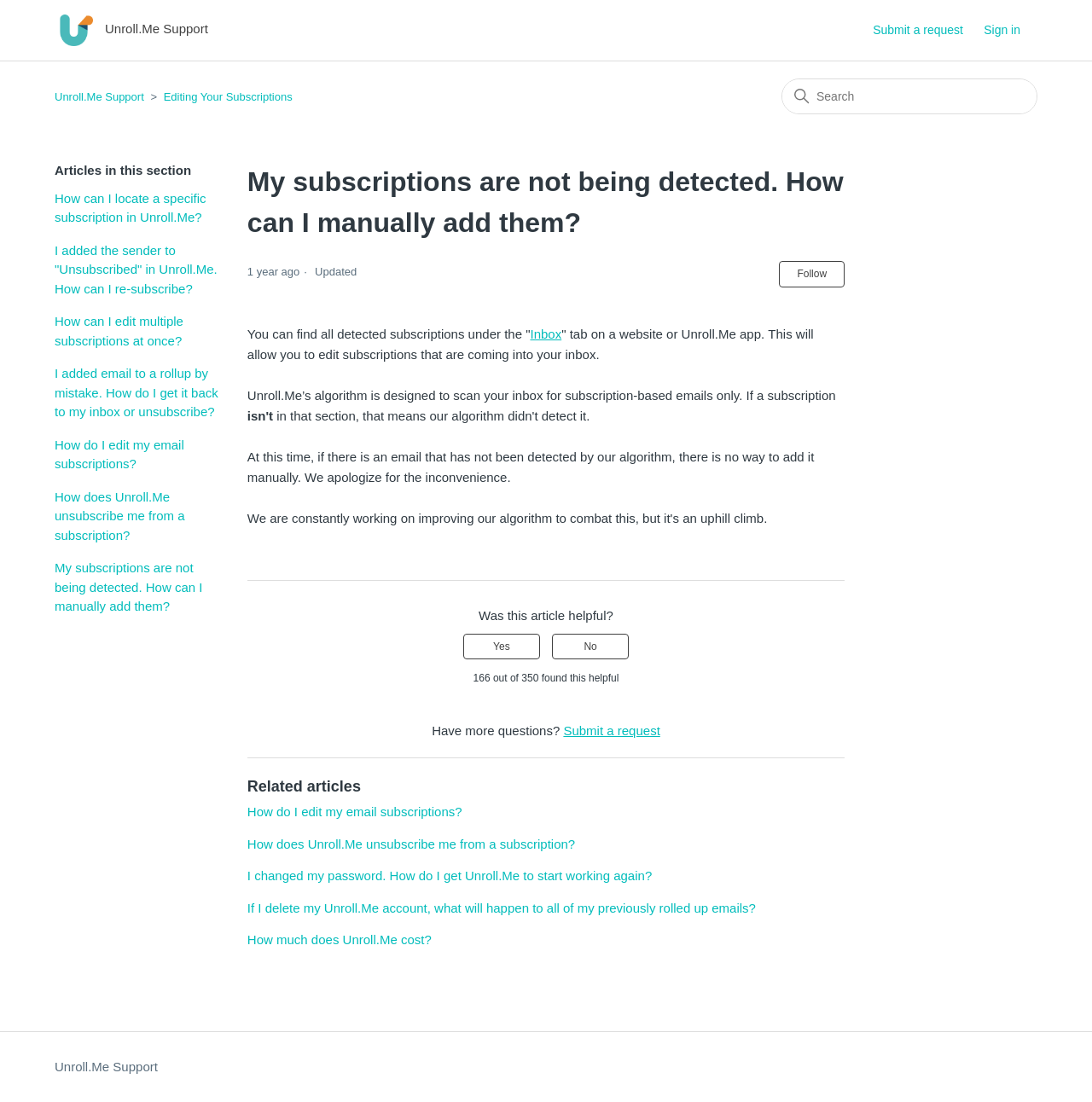Determine the bounding box coordinates for the clickable element required to fulfill the instruction: "Submit a request". Provide the coordinates as four float numbers between 0 and 1, i.e., [left, top, right, bottom].

[0.799, 0.02, 0.898, 0.036]